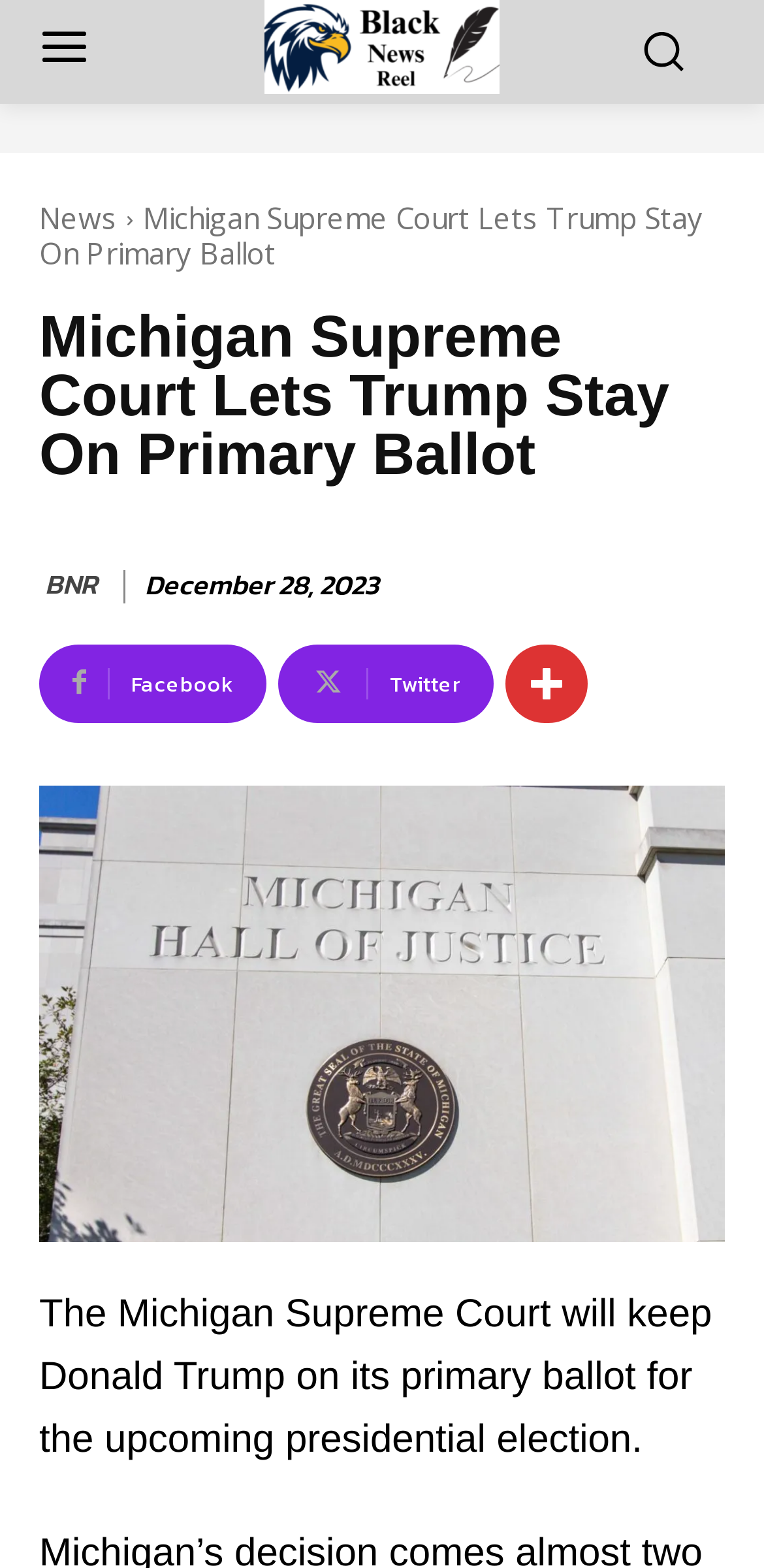What is the name of the court mentioned?
Kindly offer a detailed explanation using the data available in the image.

The question asks for the name of the court mentioned in the webpage. By looking at the webpage, we can see that the heading 'Michigan Supreme Court Lets Trump Stay On Primary Ballot' indicates that the court being referred to is the Michigan Supreme Court.